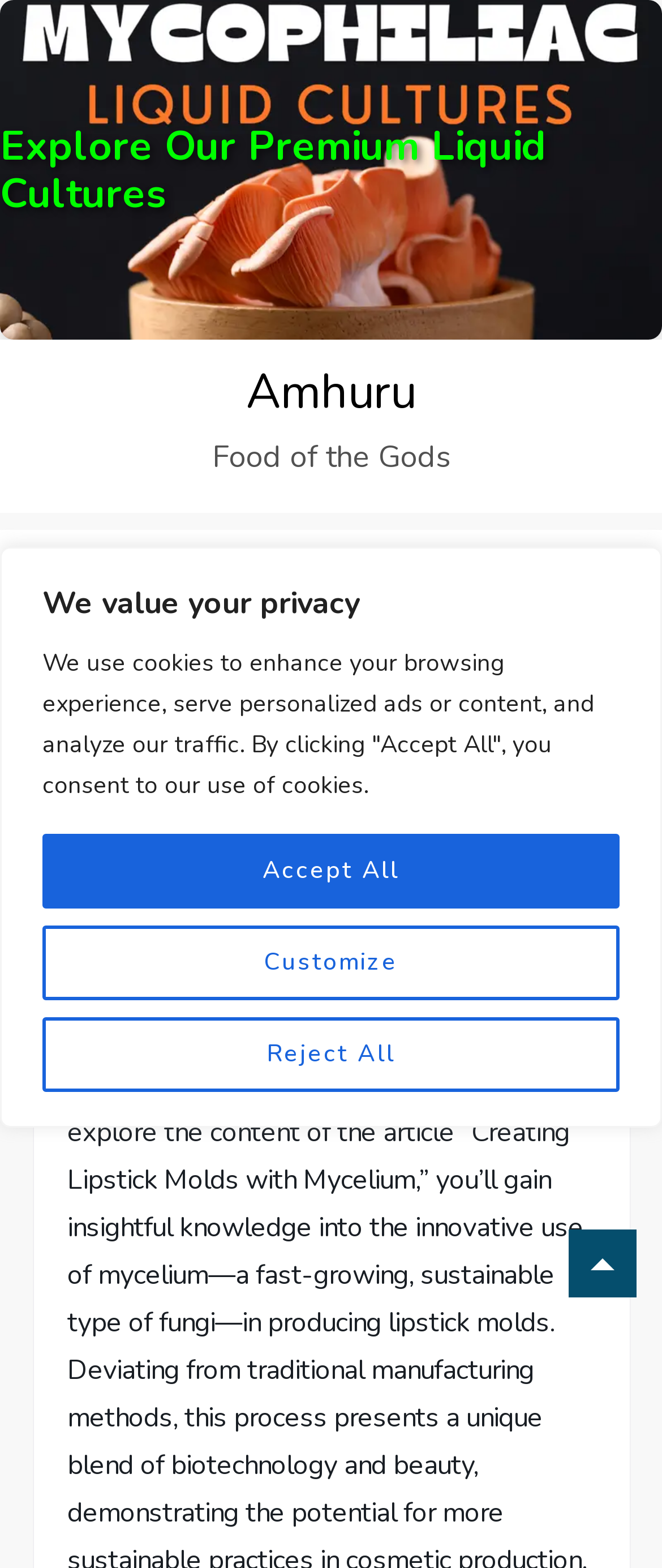Determine the bounding box coordinates of the target area to click to execute the following instruction: "Visit Amhuru."

[0.372, 0.23, 0.628, 0.271]